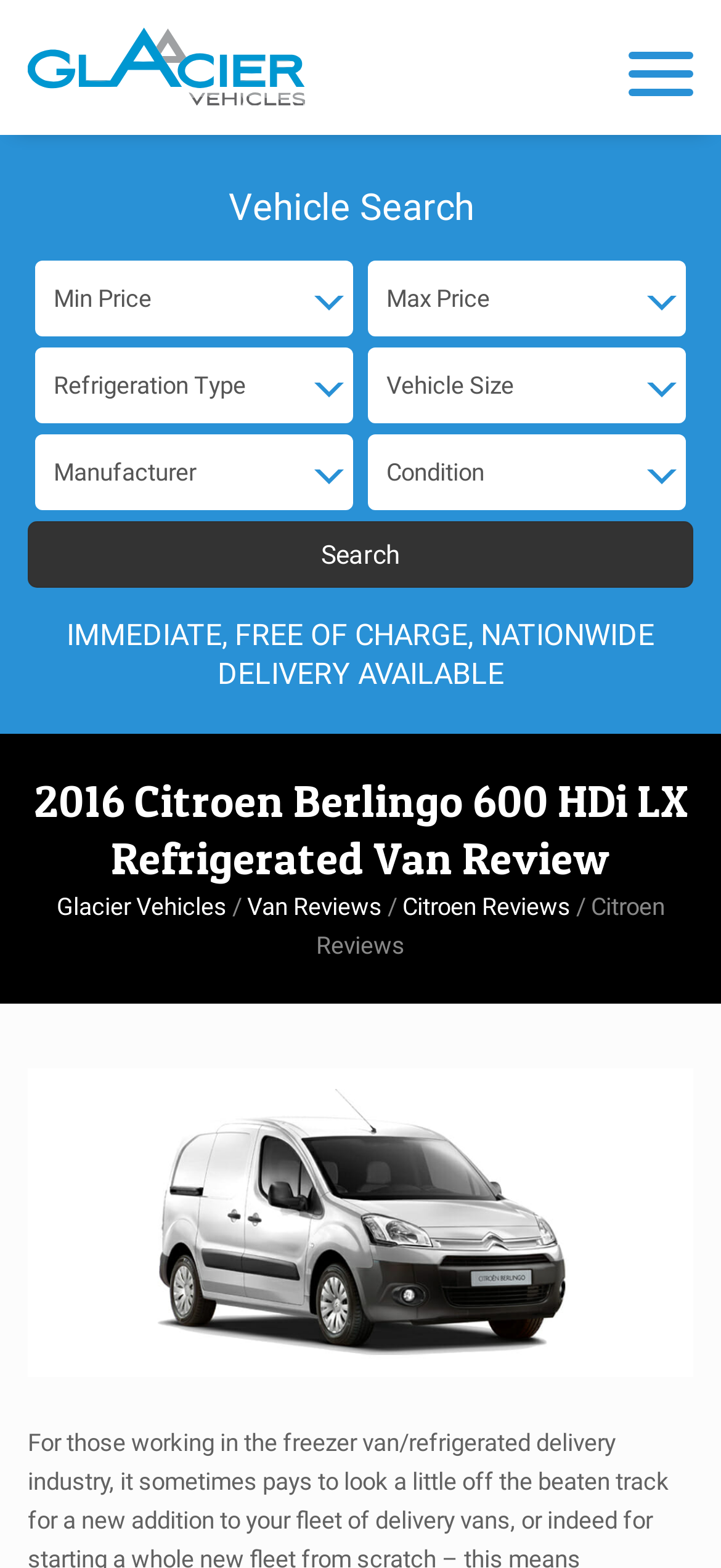Answer the question in one word or a short phrase:
What is the purpose of the 'Search' button?

To search for vehicles